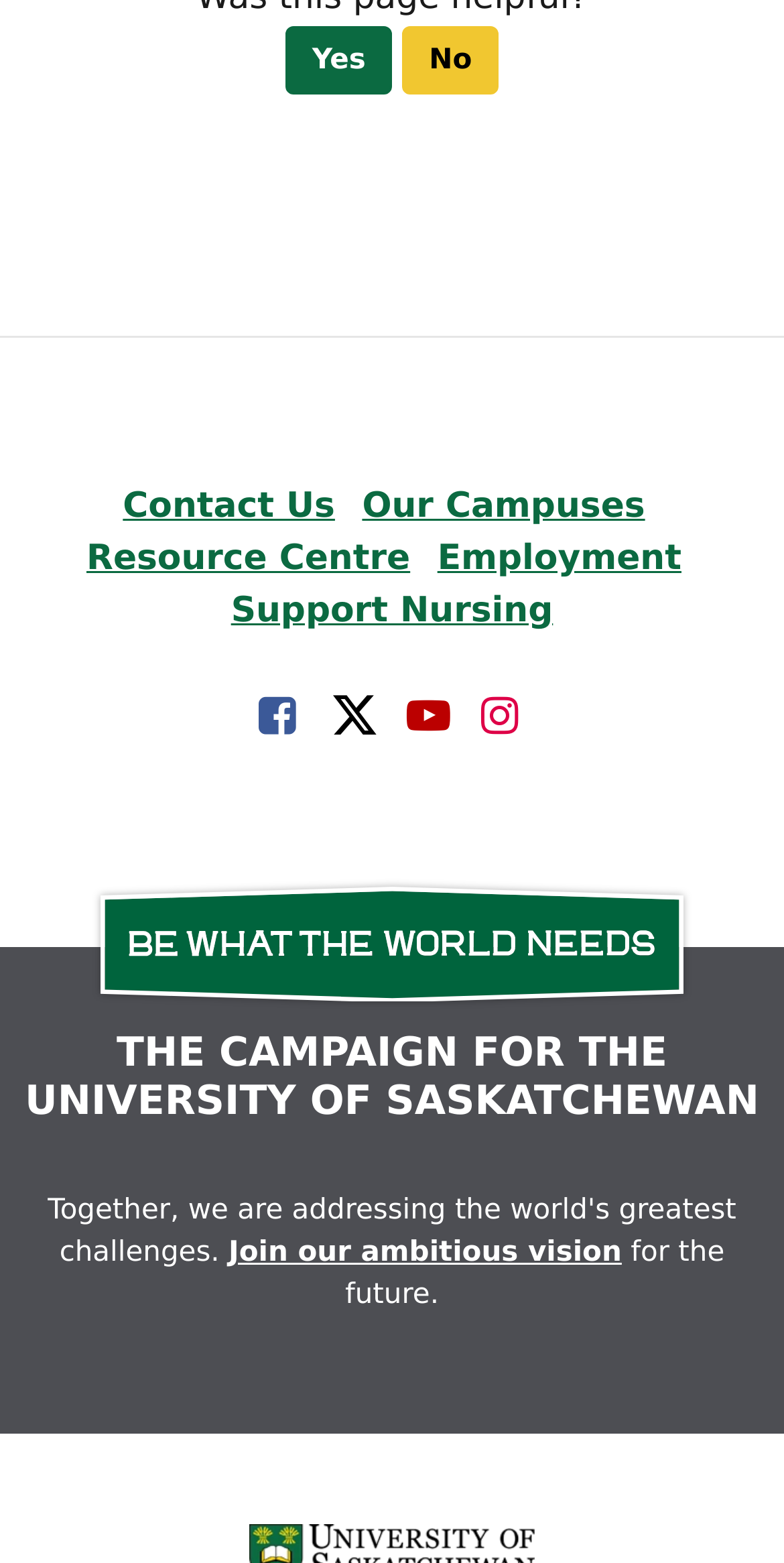Observe the image and answer the following question in detail: What is the text on the image?

I looked at the image element and found that it has a text description 'Be What the World Needs', which is likely the text on the image.